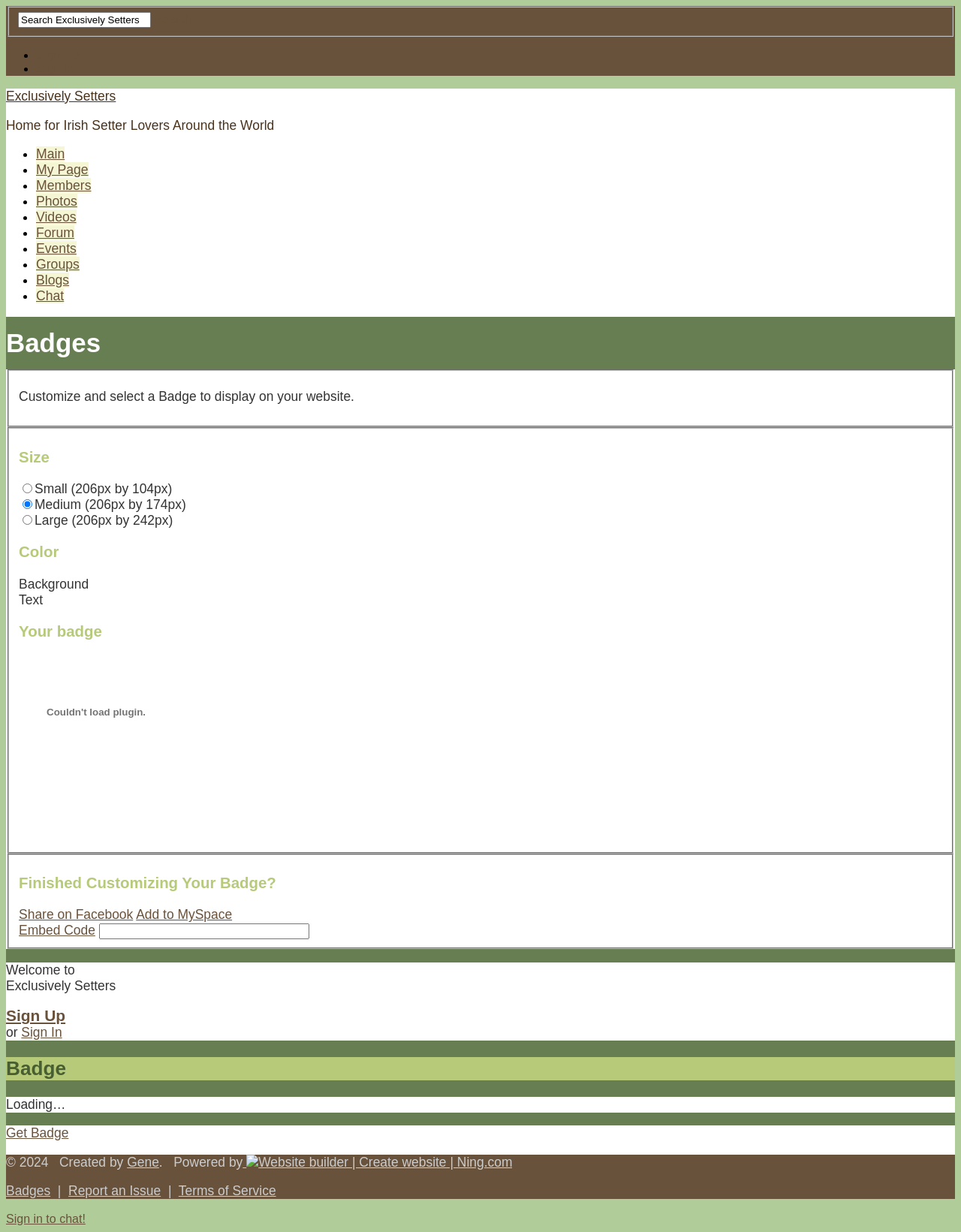Determine the bounding box coordinates for the HTML element described here: "Groups".

[0.038, 0.208, 0.083, 0.221]